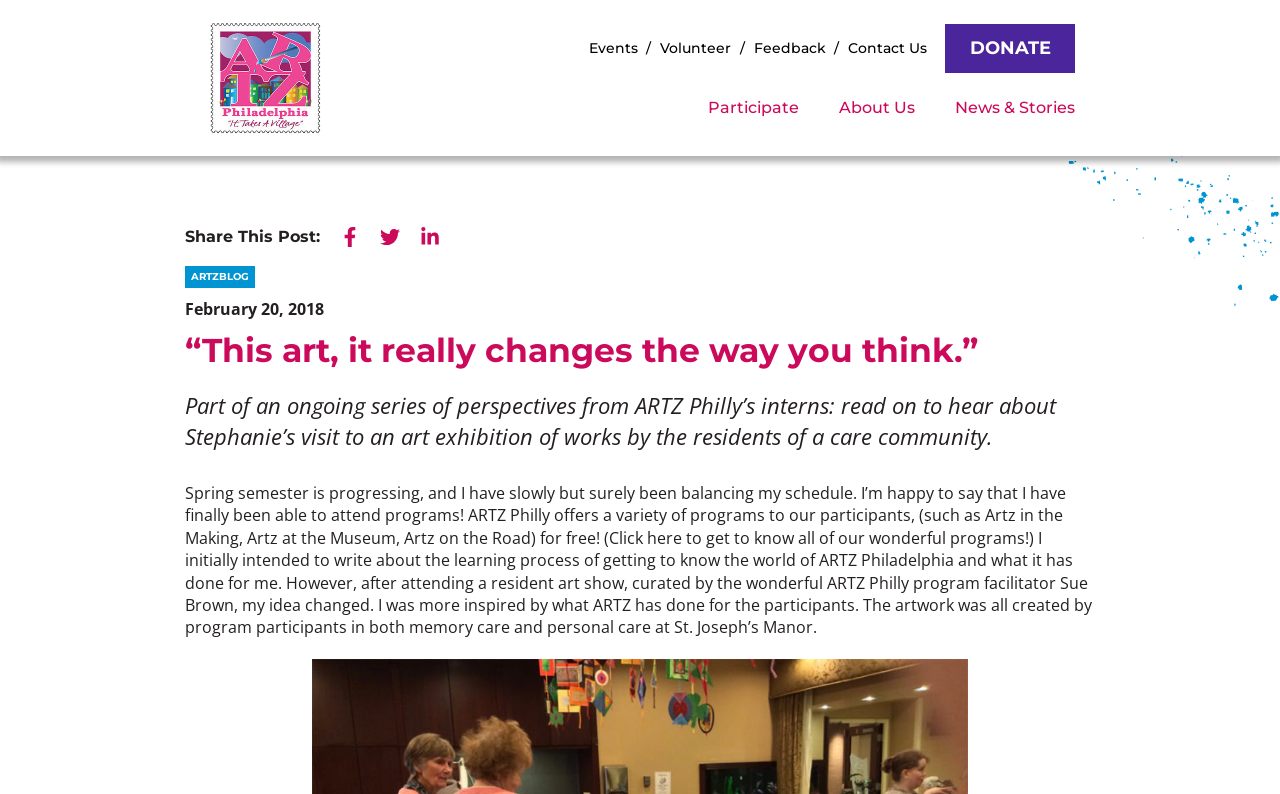What is the name of the organization?
Can you give a detailed and elaborate answer to the question?

The name of the organization can be found in the link 'ARTZ Philadelphia' at the top of the webpage, which is also the title of the webpage.